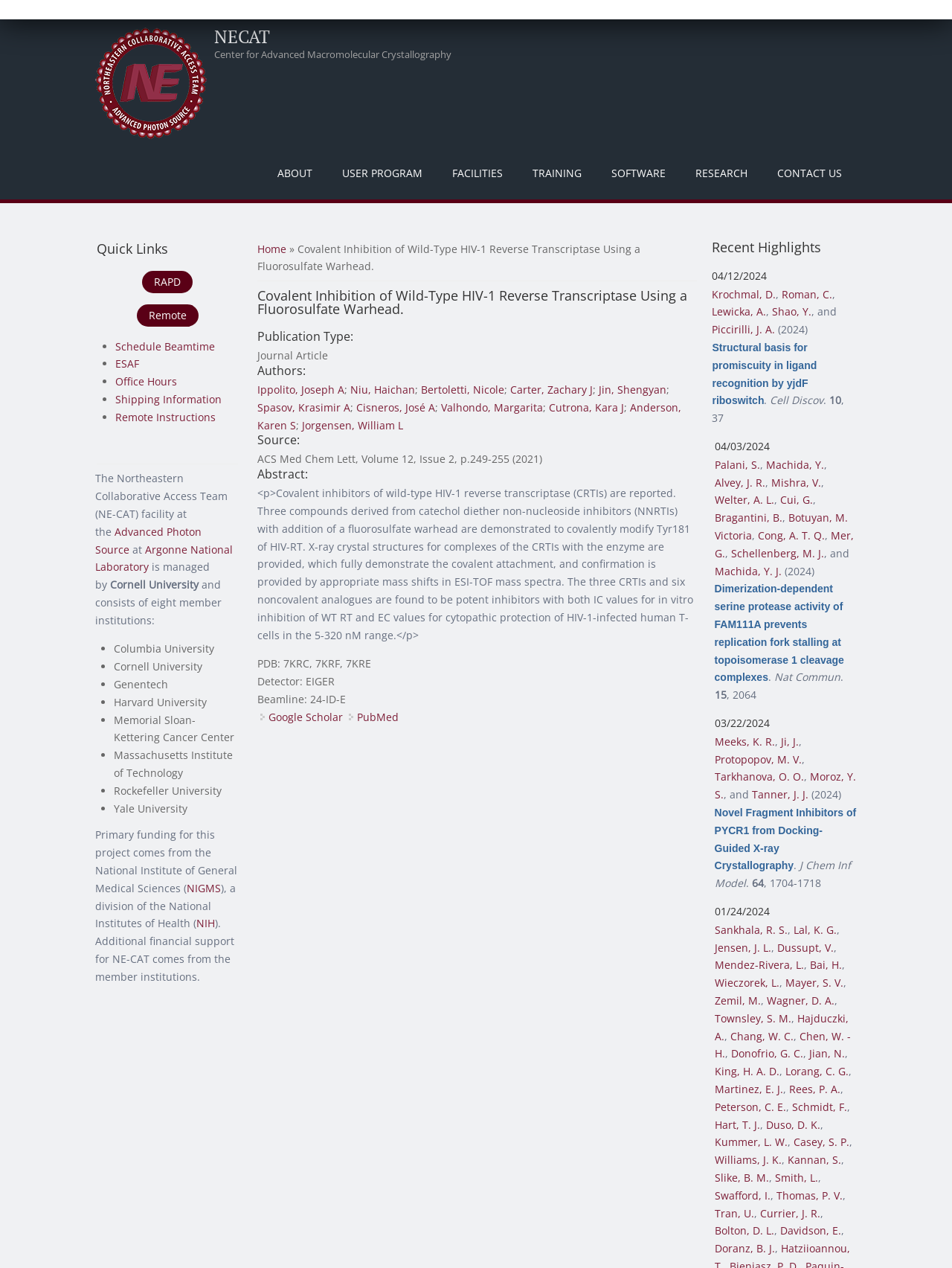From the screenshot, find the bounding box of the UI element matching this description: "Machida, Y.". Supply the bounding box coordinates in the form [left, top, right, bottom], each a float between 0 and 1.

[0.804, 0.361, 0.865, 0.372]